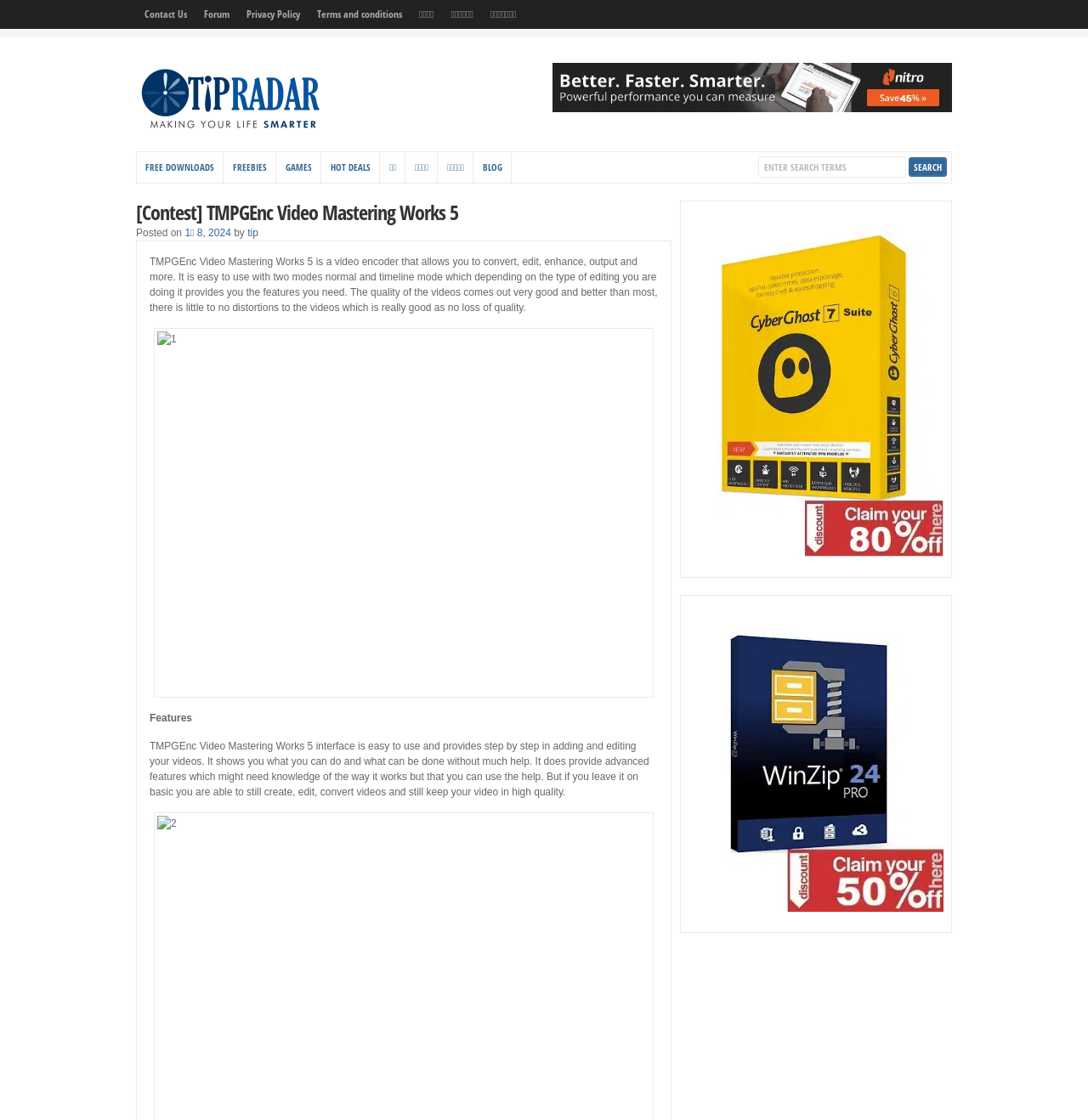Can you locate the main headline on this webpage and provide its text content?

[Contest] TMPGEnc Video Mastering Works 5